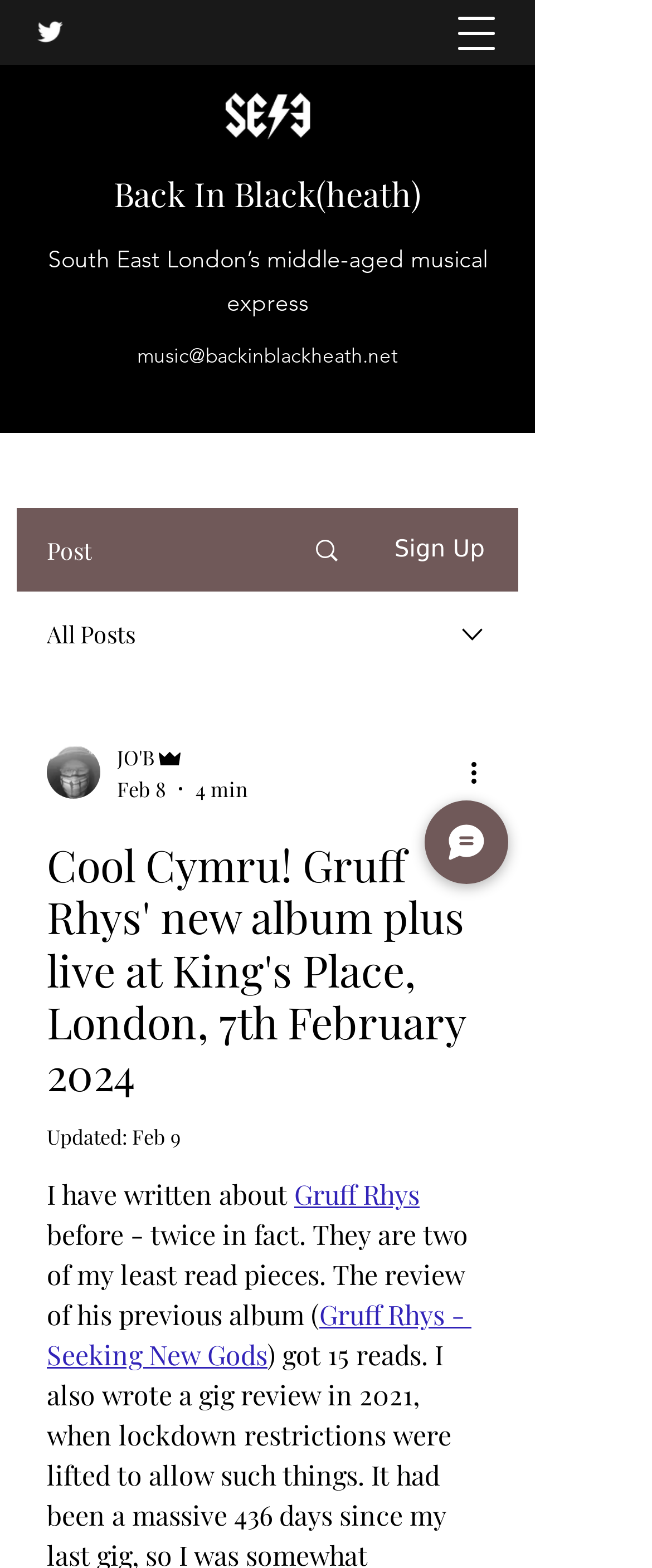Highlight the bounding box coordinates of the element that should be clicked to carry out the following instruction: "View all posts". The coordinates must be given as four float numbers ranging from 0 to 1, i.e., [left, top, right, bottom].

[0.072, 0.394, 0.208, 0.414]